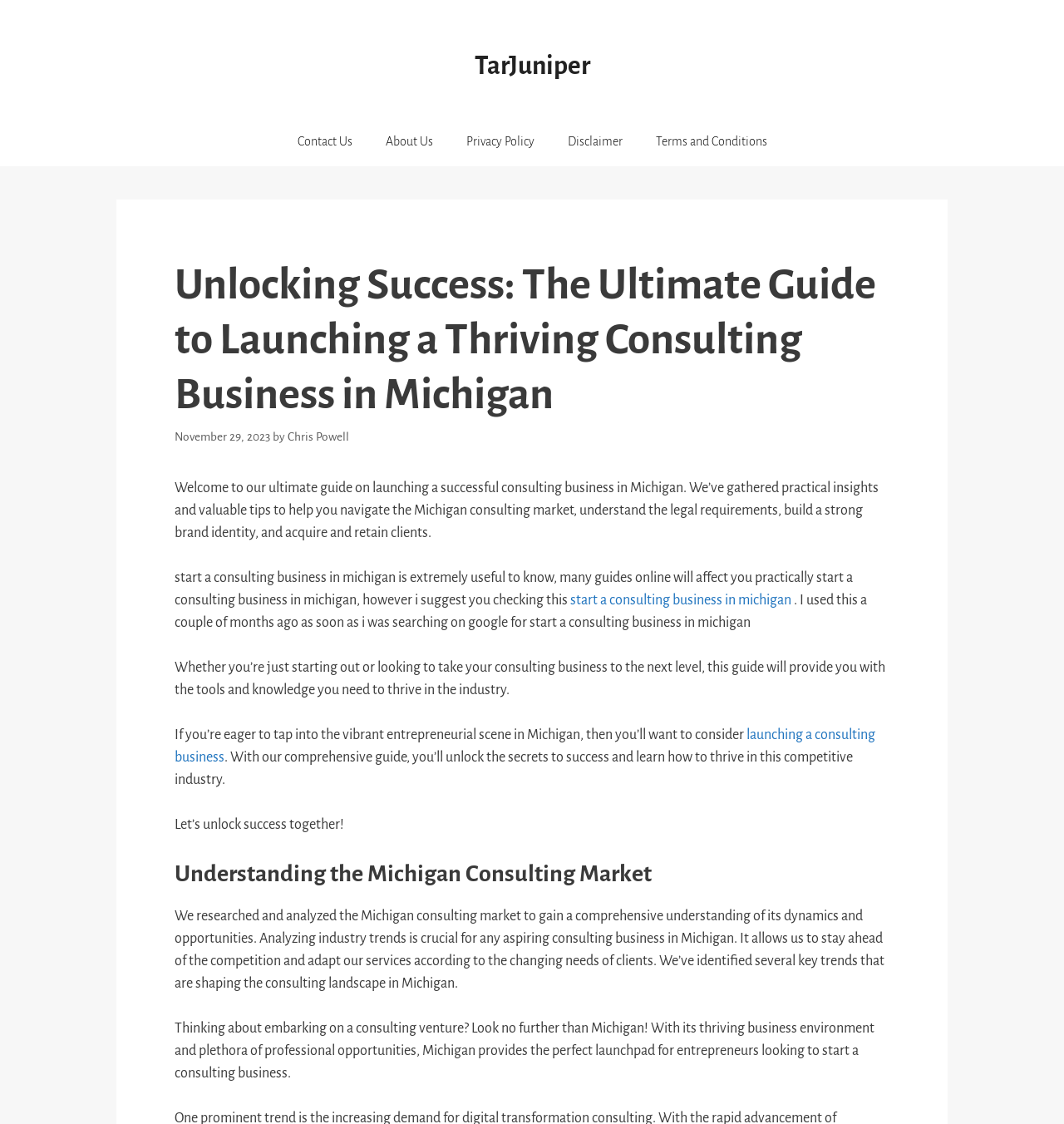Can you find the bounding box coordinates for the element to click on to achieve the instruction: "Learn about launching a consulting business"?

[0.164, 0.647, 0.823, 0.681]